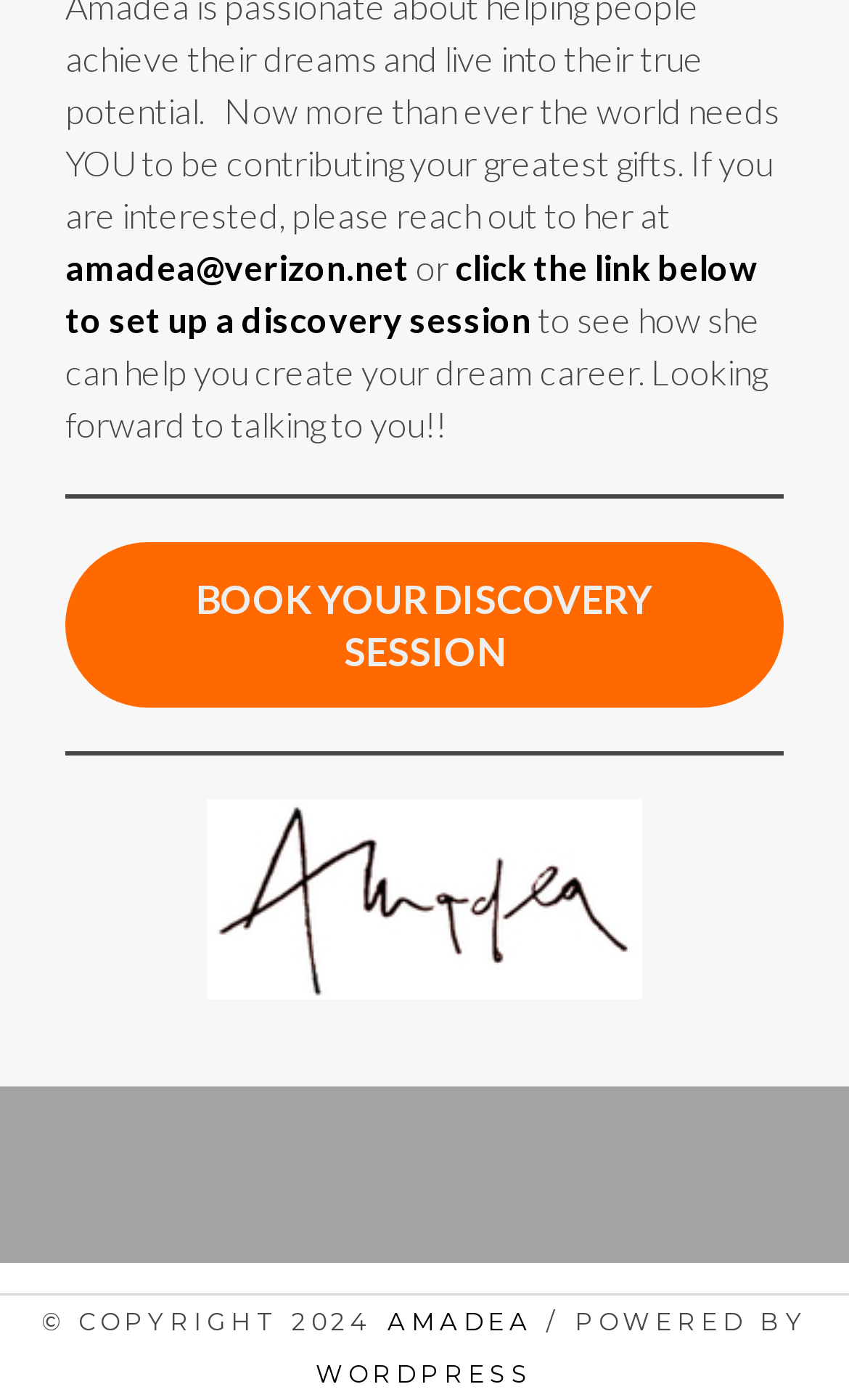Use the information in the screenshot to answer the question comprehensively: What is the purpose of the discovery session?

The purpose of the discovery session is mentioned in the text above the 'BOOK YOUR DISCOVERY SESSION' button, which states 'to see how she can help you create your dream career'.